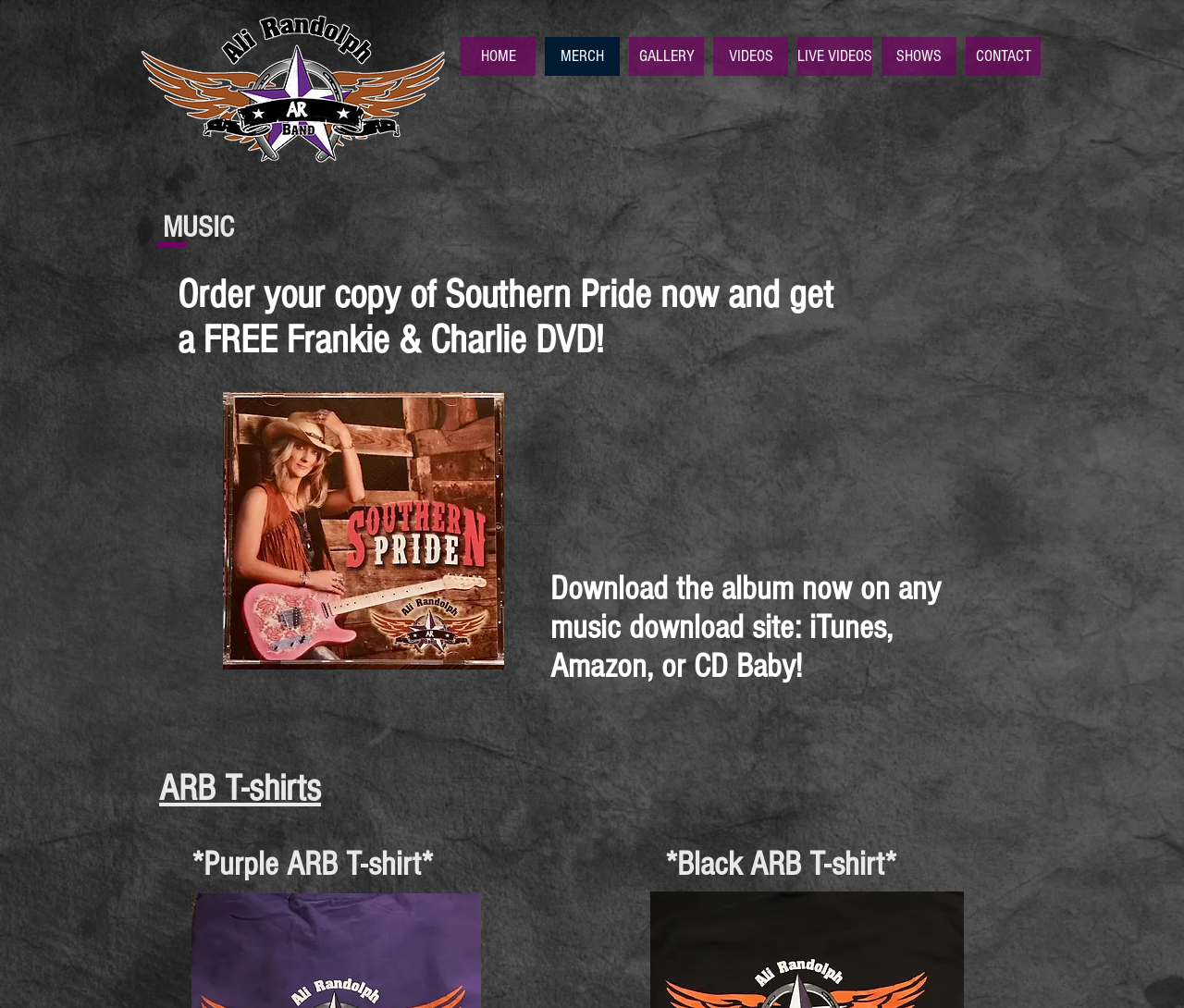Kindly respond to the following question with a single word or a brief phrase: 
What is the payment method mentioned?

PayPal